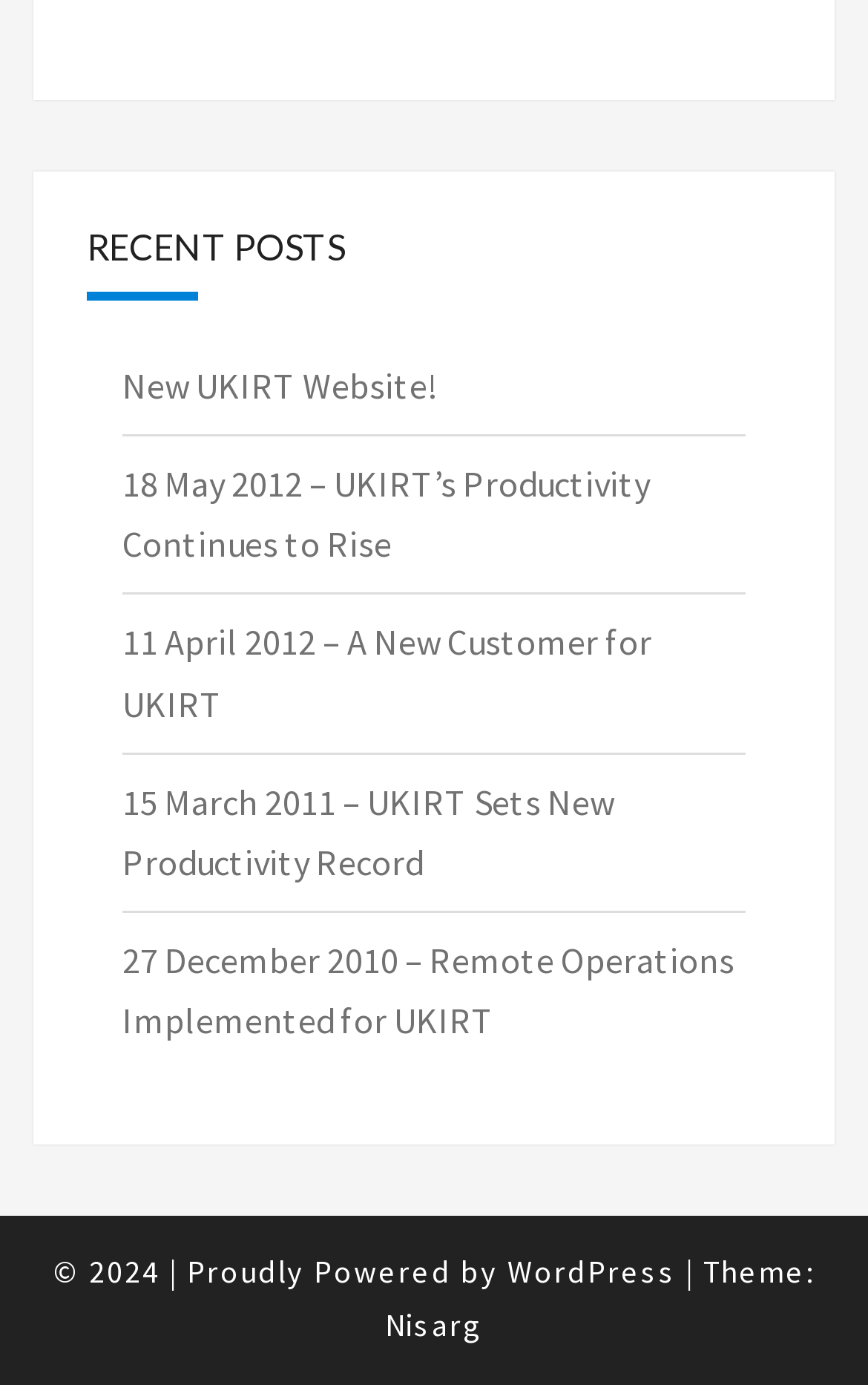Extract the bounding box for the UI element that matches this description: "New UKIRT Website!".

[0.141, 0.262, 0.503, 0.294]